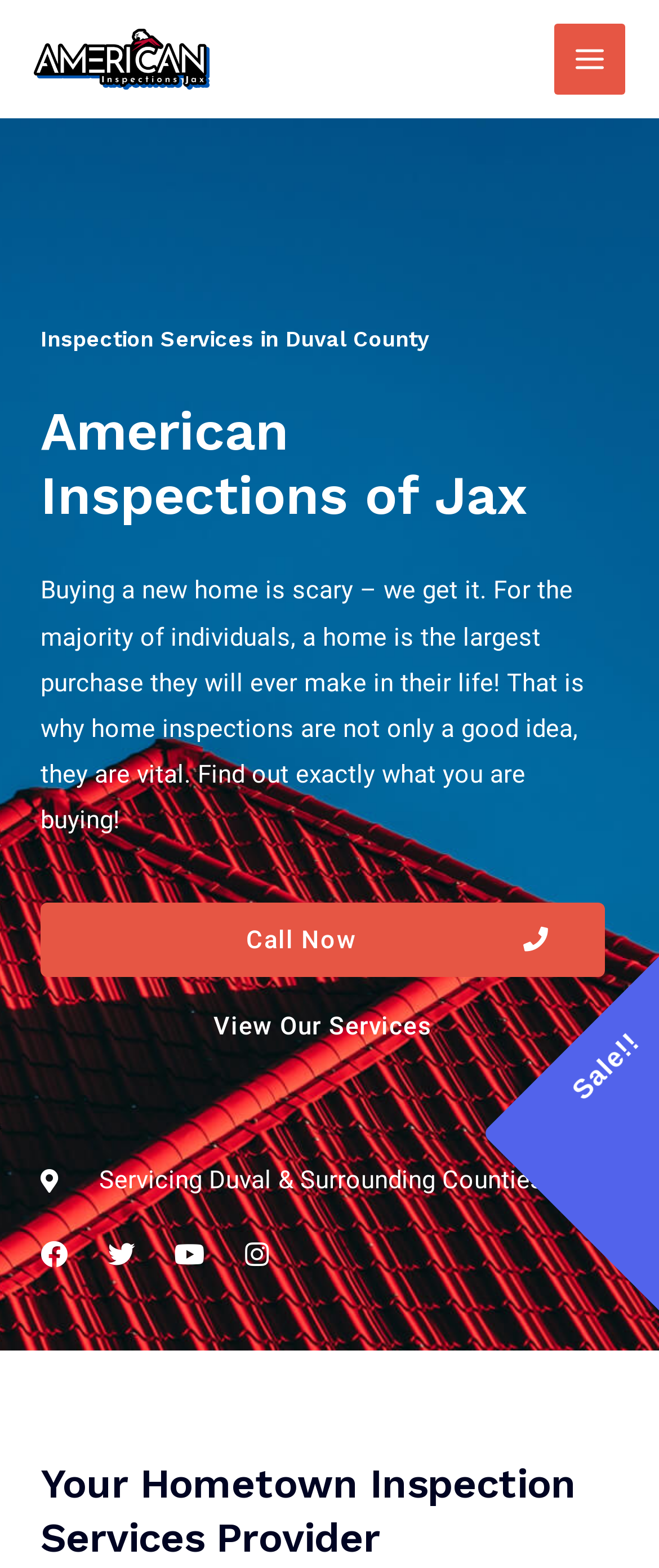Please provide a brief answer to the question using only one word or phrase: 
How many social media platforms are listed?

4